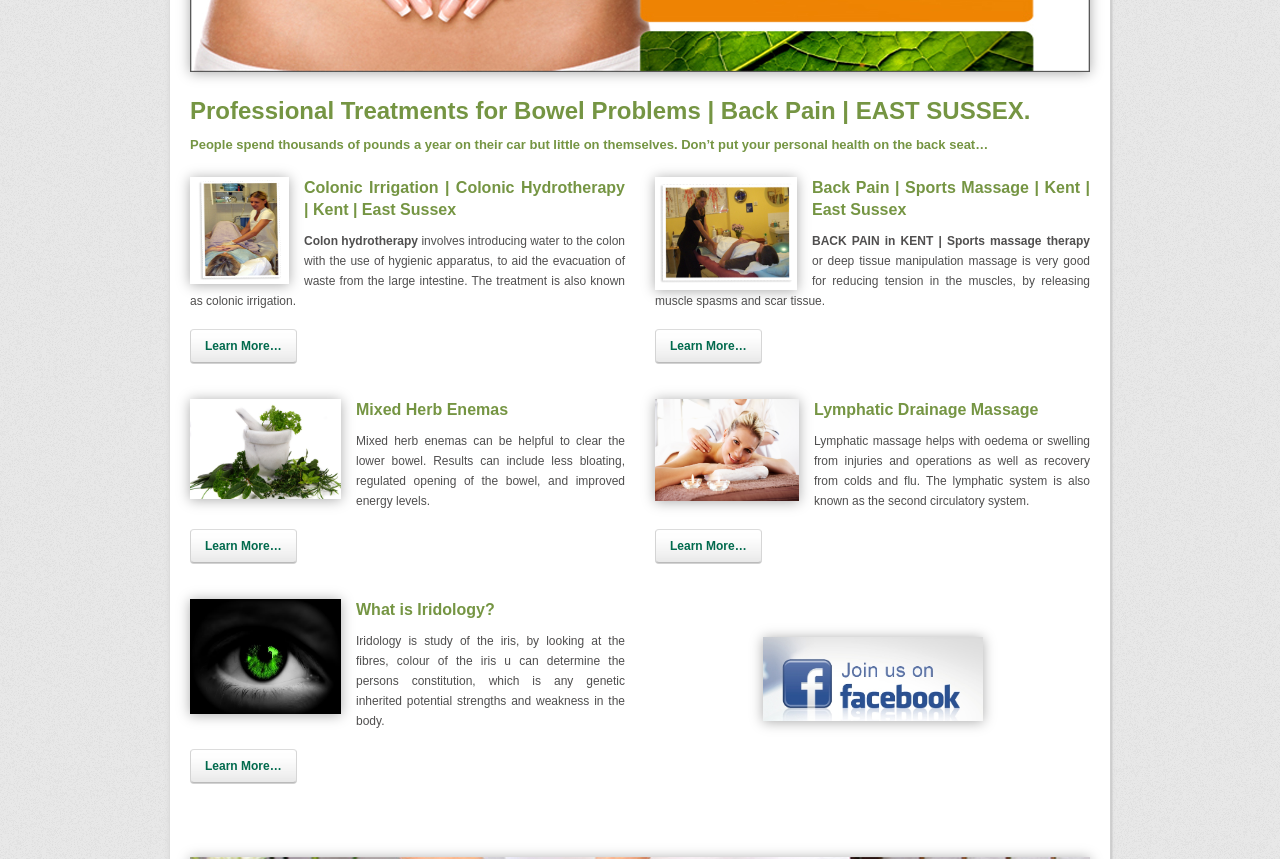Identify the bounding box coordinates for the UI element described as follows: "alt="facebook_logo"". Ensure the coordinates are four float numbers between 0 and 1, formatted as [left, top, right, bottom].

[0.512, 0.742, 0.852, 0.839]